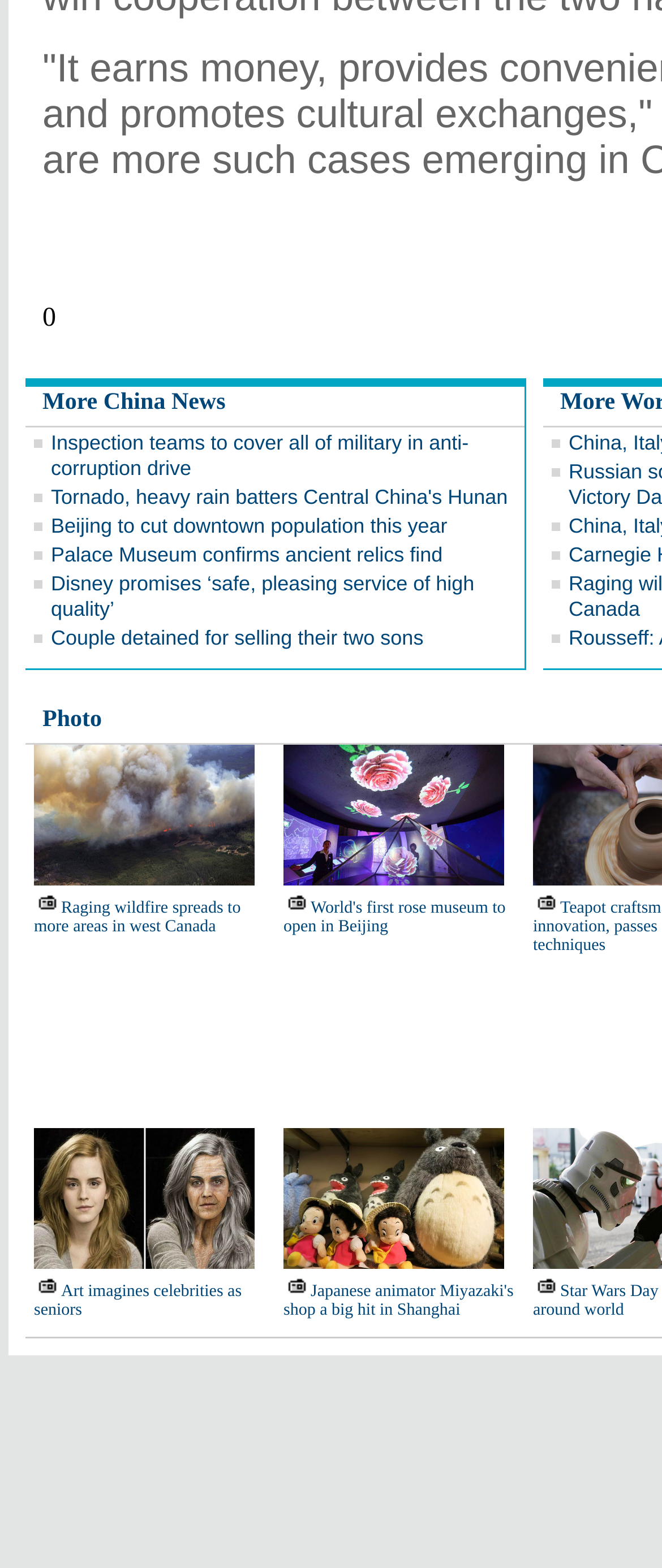What is the topic of the first news link?
Provide a detailed and well-explained answer to the question.

The first news link is 'Inspection teams to cover all of military in anti-corruption drive', which suggests that the topic is related to the military.